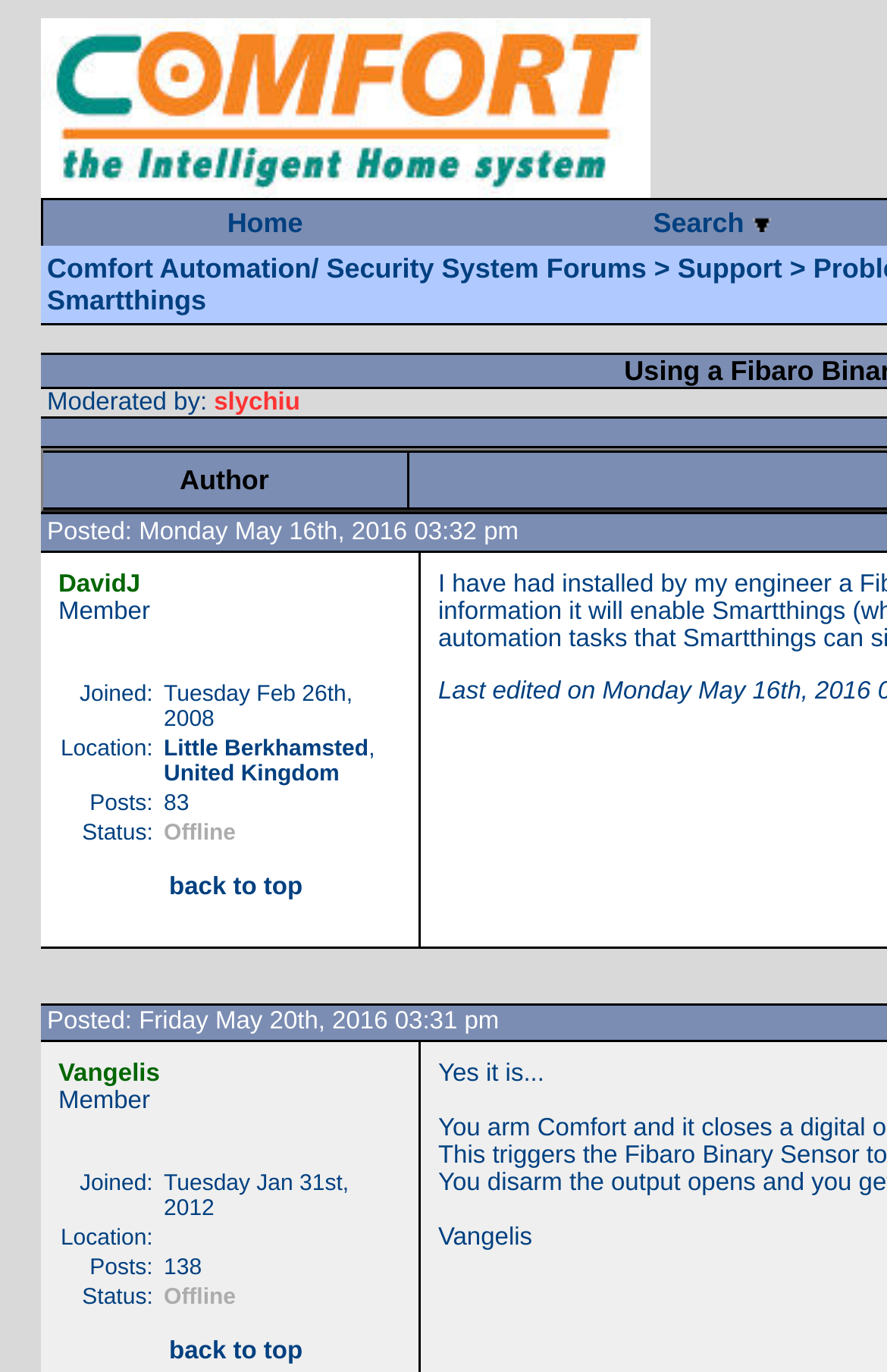Extract the bounding box coordinates for the UI element described by the text: "Little Berkhamsted". The coordinates should be in the form of [left, top, right, bottom] with values between 0 and 1.

[0.185, 0.537, 0.416, 0.555]